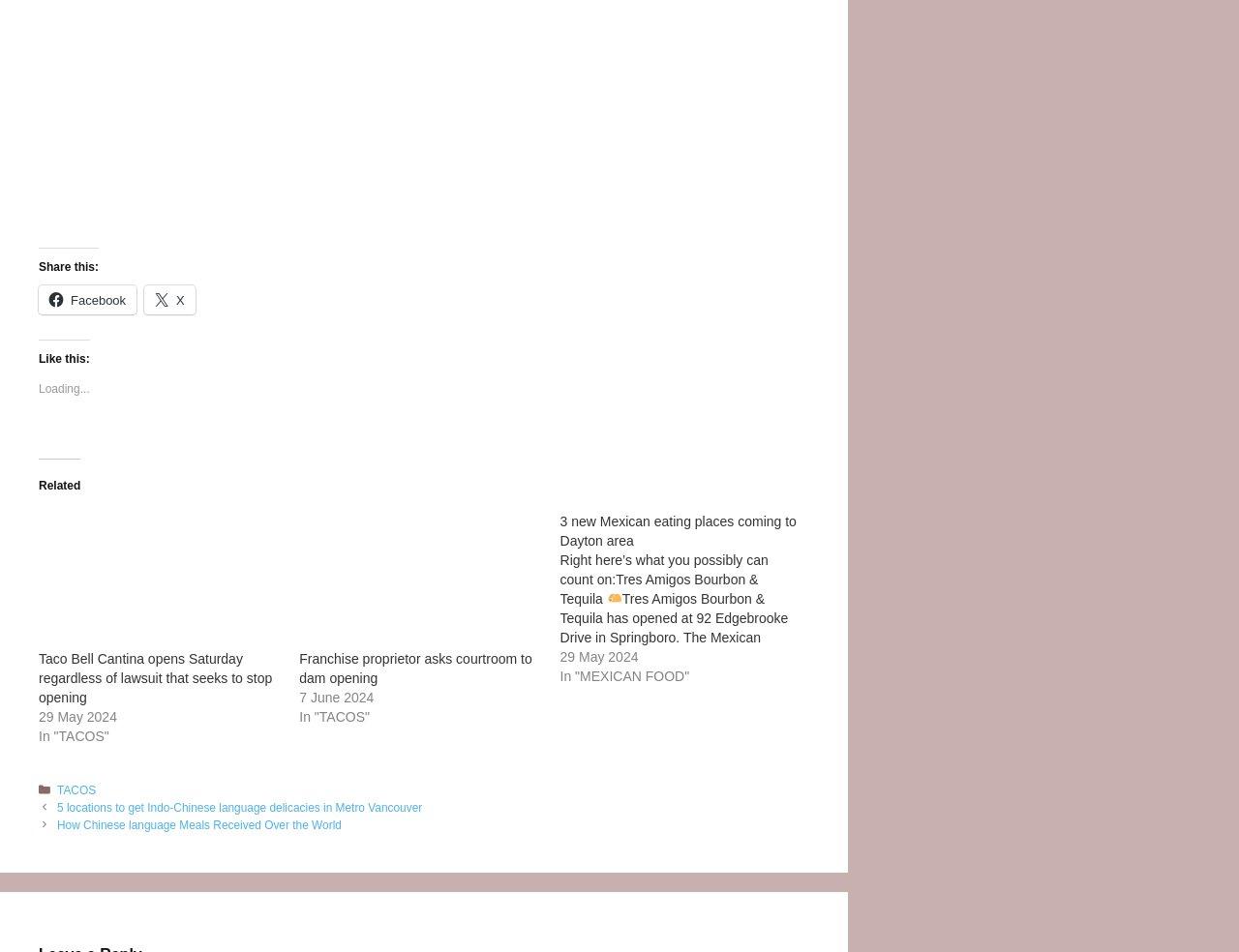What type of content is displayed on this webpage?
Please ensure your answer to the question is detailed and covers all necessary aspects.

The webpage contains multiple headings and links with descriptive text, suggesting that it is a news article webpage. The content appears to be related to food and restaurants, with specific articles about Taco Bell and Mexican restaurants.